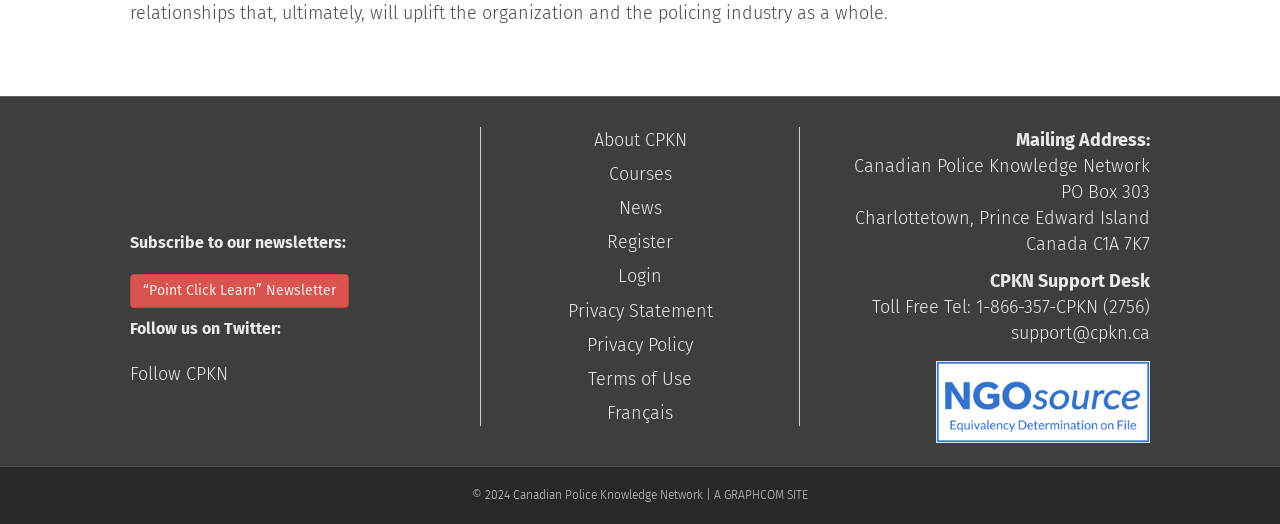Provide a brief response to the question below using a single word or phrase: 
What is the language option available on the webpage?

Français